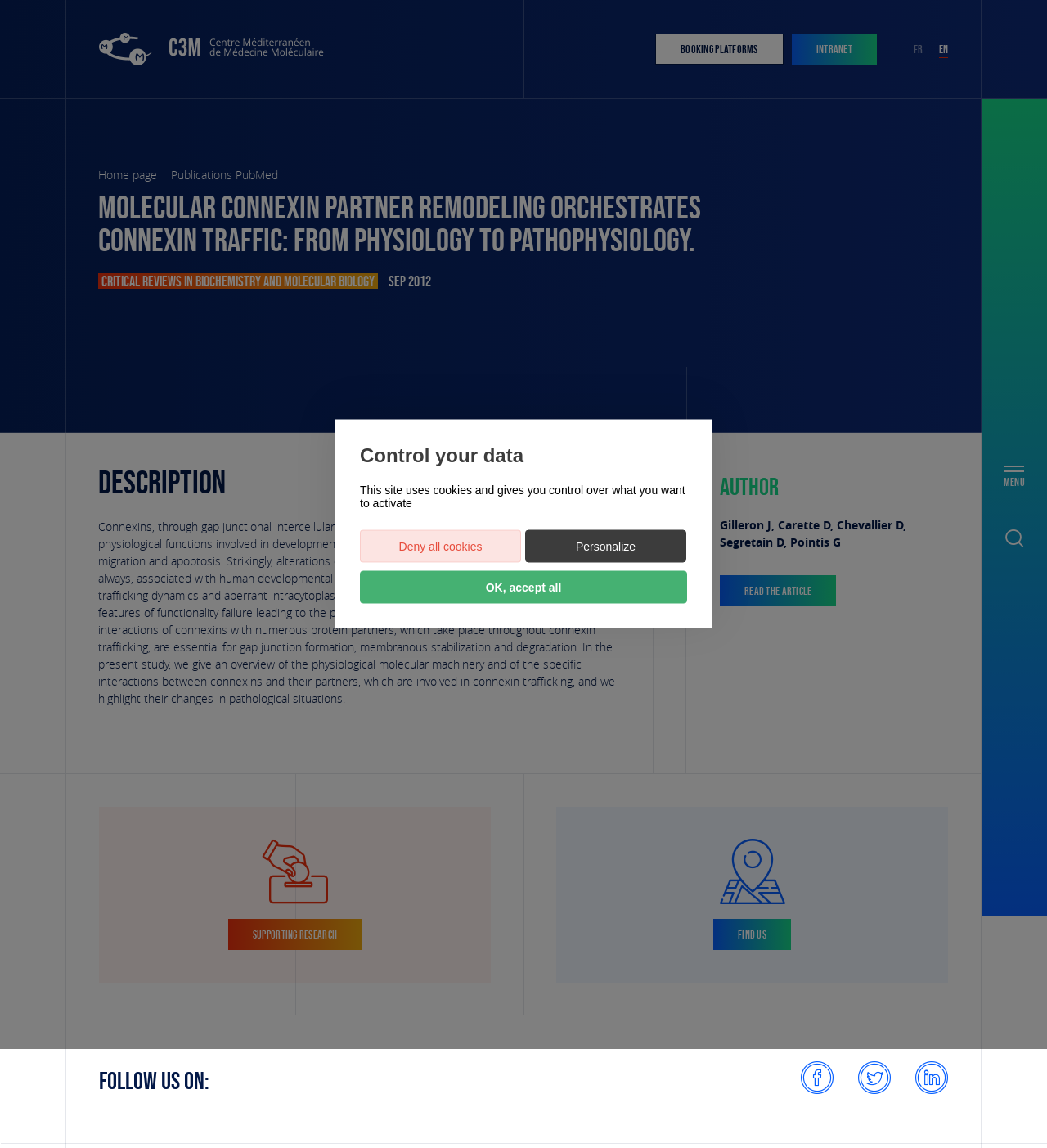Generate the text content of the main heading of the webpage.

Molecular connexin partner remodeling orchestrates connexin traffic: from physiology to pathophysiology.